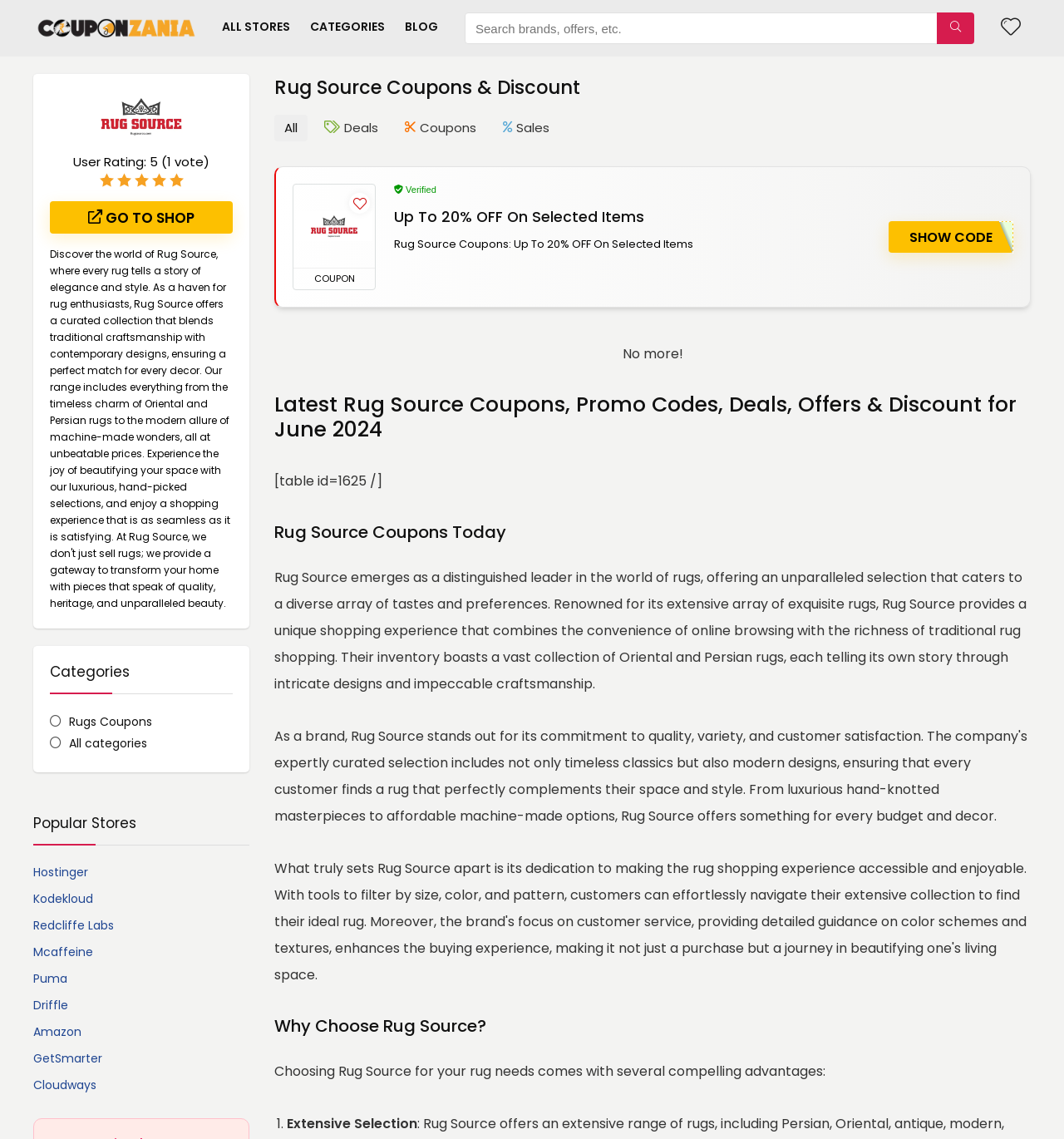Please find the bounding box coordinates of the element that needs to be clicked to perform the following instruction: "View Rug Source Coupons: Up To 20% OFF On Selected Items". The bounding box coordinates should be four float numbers between 0 and 1, represented as [left, top, right, bottom].

[0.276, 0.162, 0.352, 0.235]